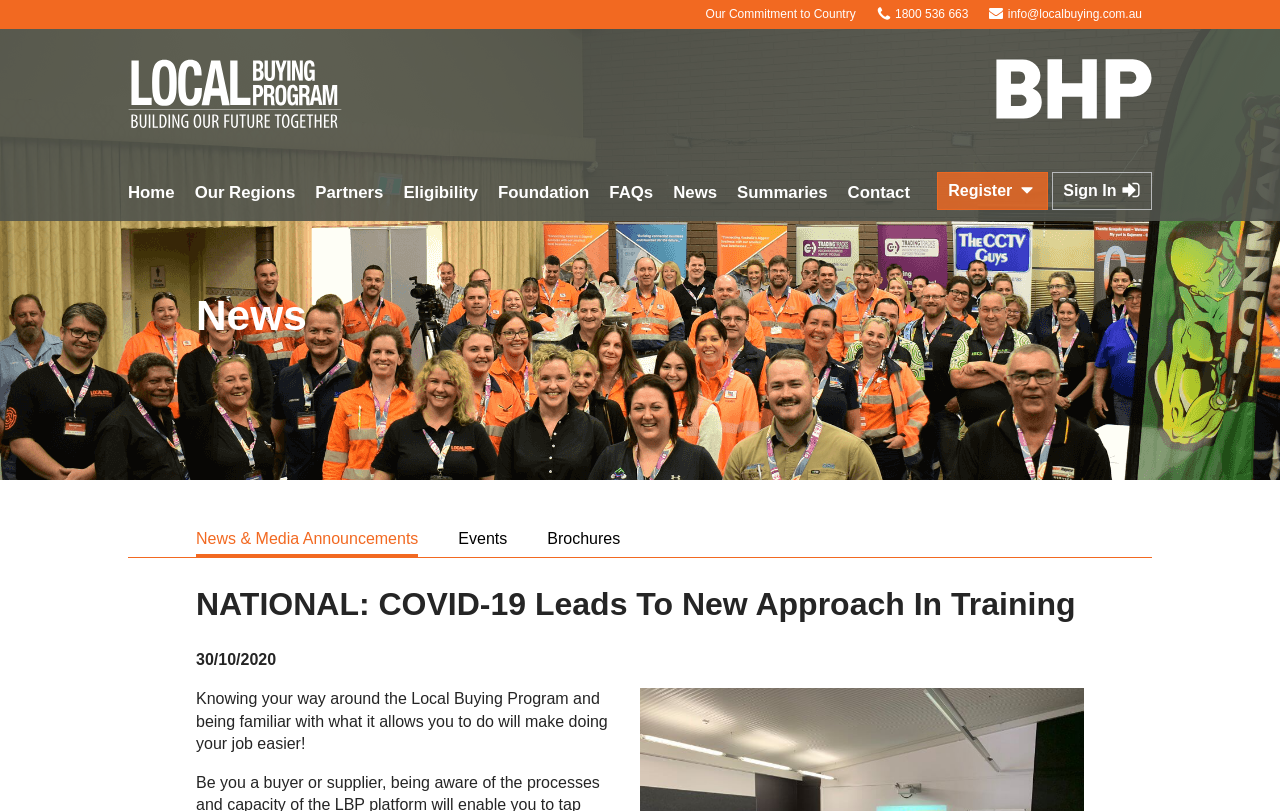What is the purpose of the Local Buying Program?
Using the visual information, reply with a single word or short phrase.

To make doing job easier